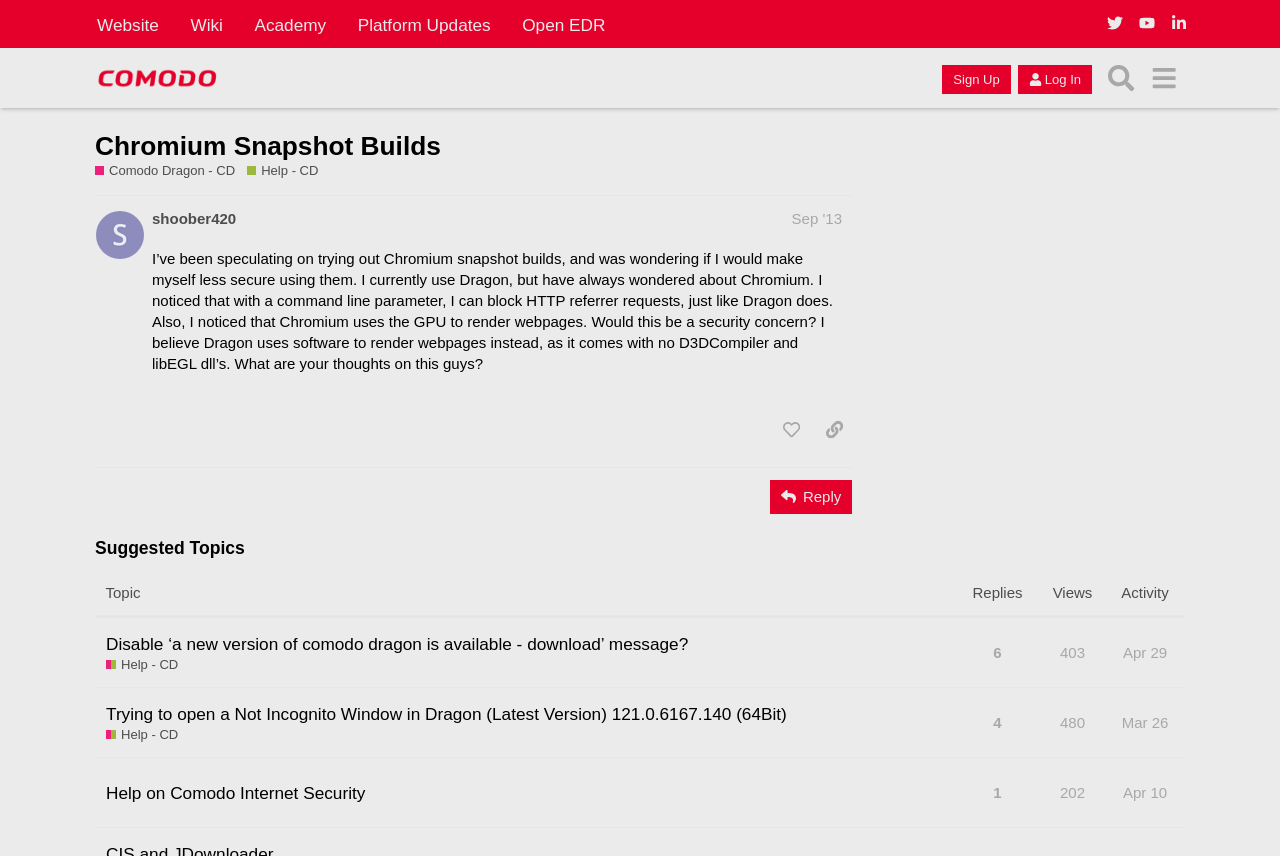Determine the bounding box coordinates of the region I should click to achieve the following instruction: "View the topic 'Disable ‘a new version of comodo dragon is available - download’ message?'". Ensure the bounding box coordinates are four float numbers between 0 and 1, i.e., [left, top, right, bottom].

[0.075, 0.721, 0.75, 0.804]